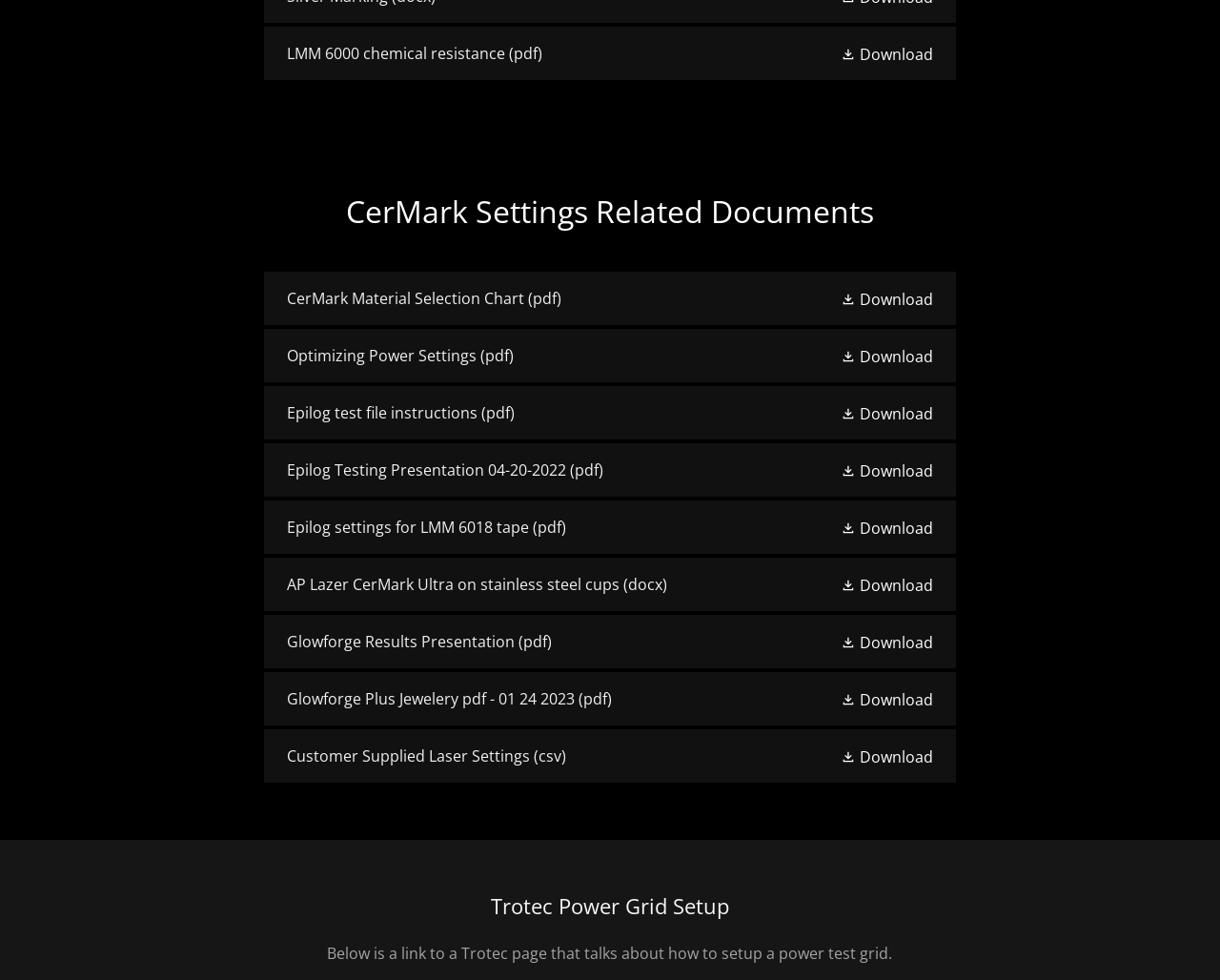Find the bounding box coordinates corresponding to the UI element with the description: "Optimizing Power Settings (pdf)Download". The coordinates should be formatted as [left, top, right, bottom], with values as floats between 0 and 1.

[0.217, 0.336, 0.783, 0.39]